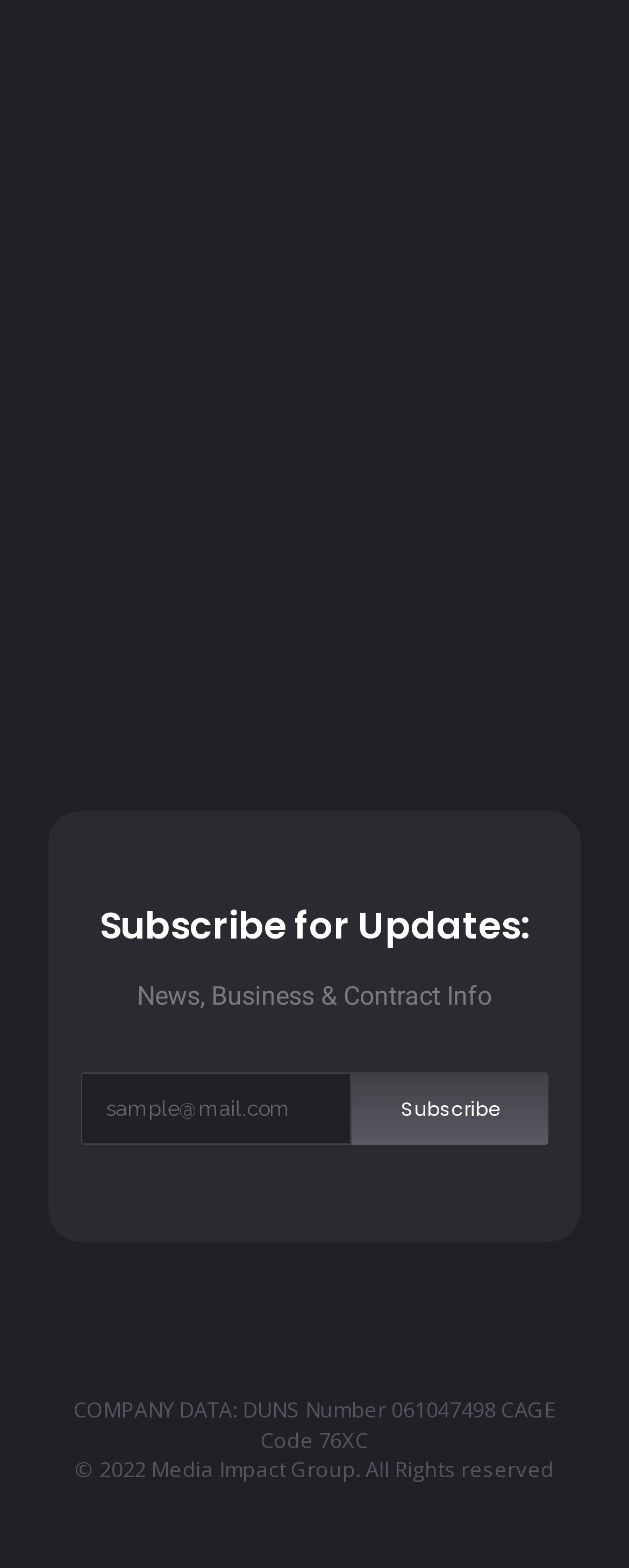Respond with a single word or phrase:
What is the company's DUNS number?

061047498